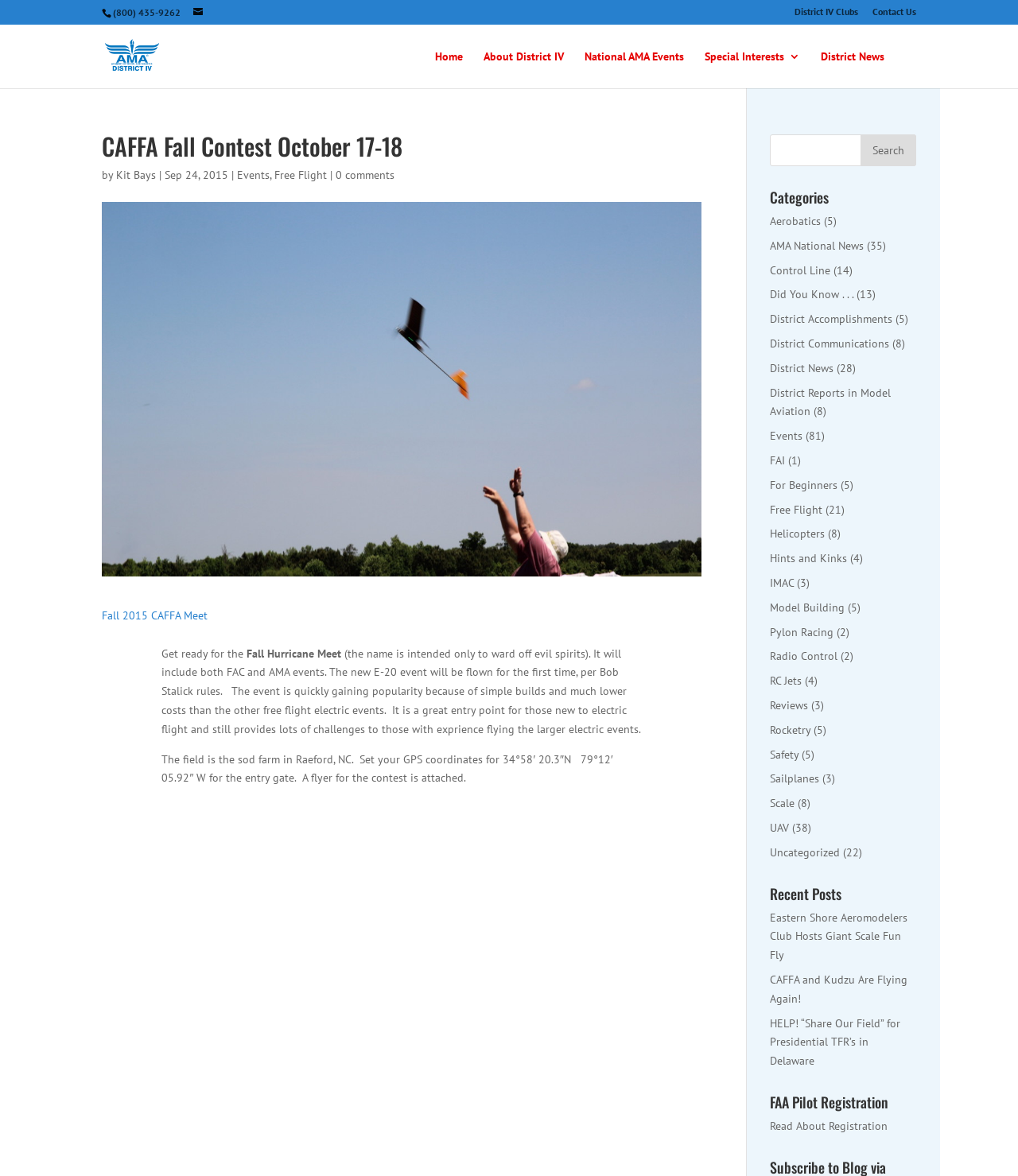Please identify the bounding box coordinates of the region to click in order to complete the task: "Search in the search box". The coordinates must be four float numbers between 0 and 1, specified as [left, top, right, bottom].

[0.756, 0.114, 0.9, 0.141]